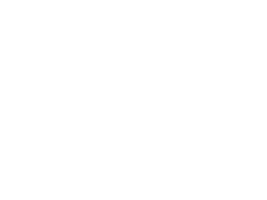What is the name of the driver mentioned in the article?
Refer to the screenshot and respond with a concise word or phrase.

Kalle Rovanperä